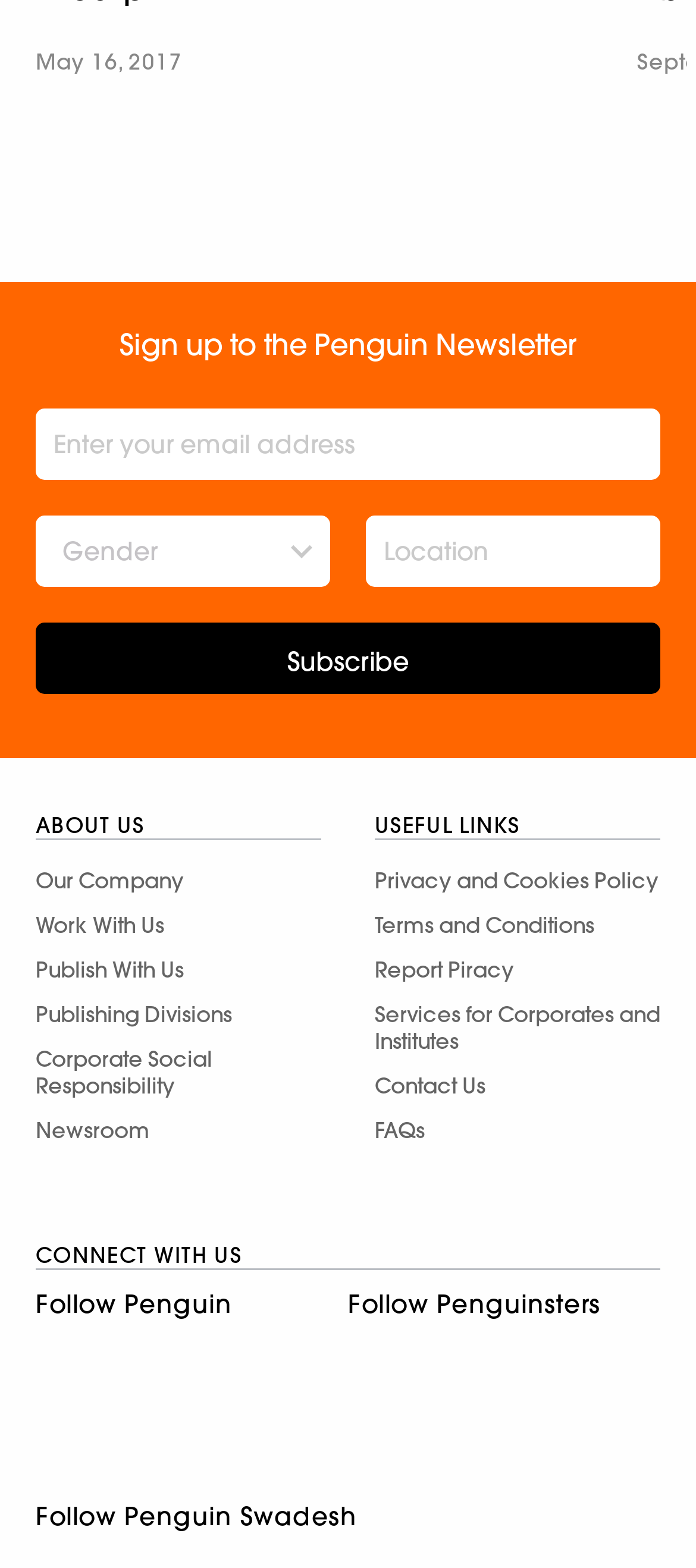Specify the bounding box coordinates of the area to click in order to follow the given instruction: "Subscribe to the newsletter."

[0.051, 0.397, 0.949, 0.443]